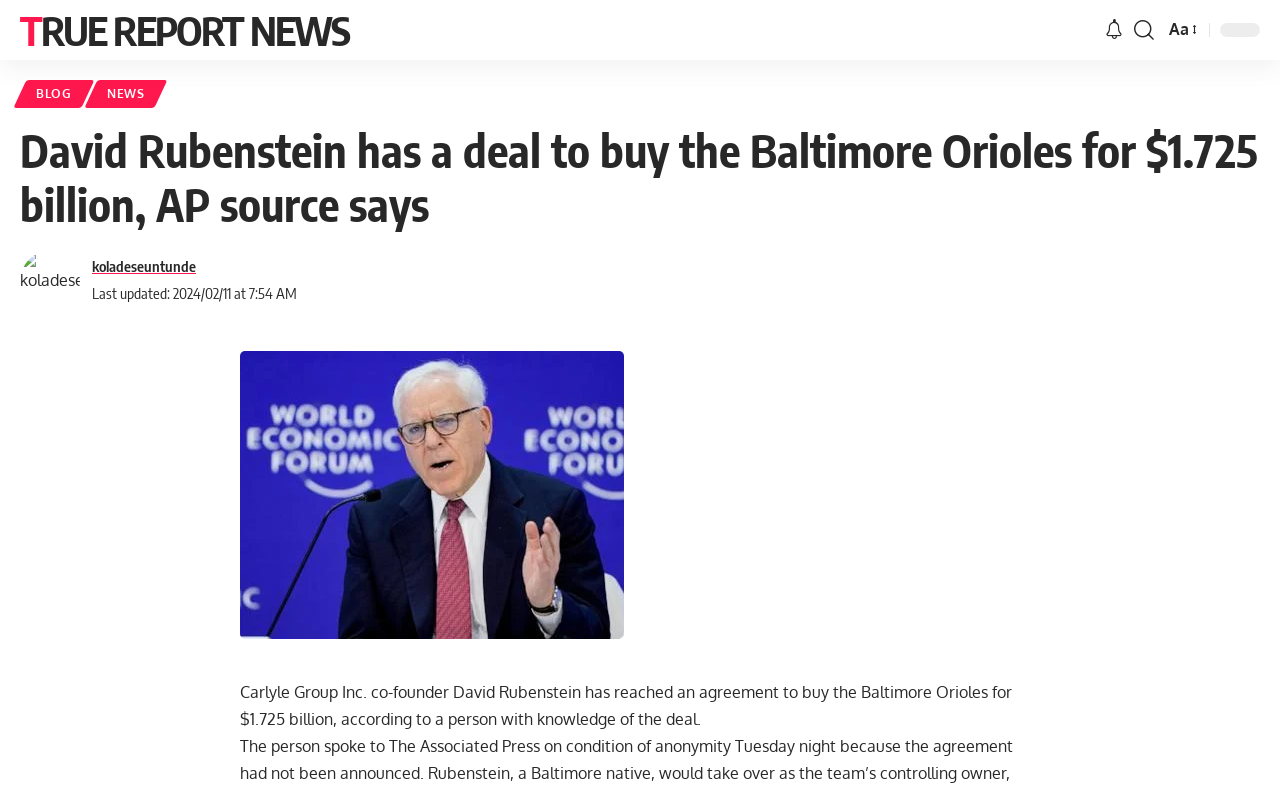Provide the bounding box coordinates for the area that should be clicked to complete the instruction: "go to TRUE REPORT NEWS".

[0.016, 0.008, 0.273, 0.069]